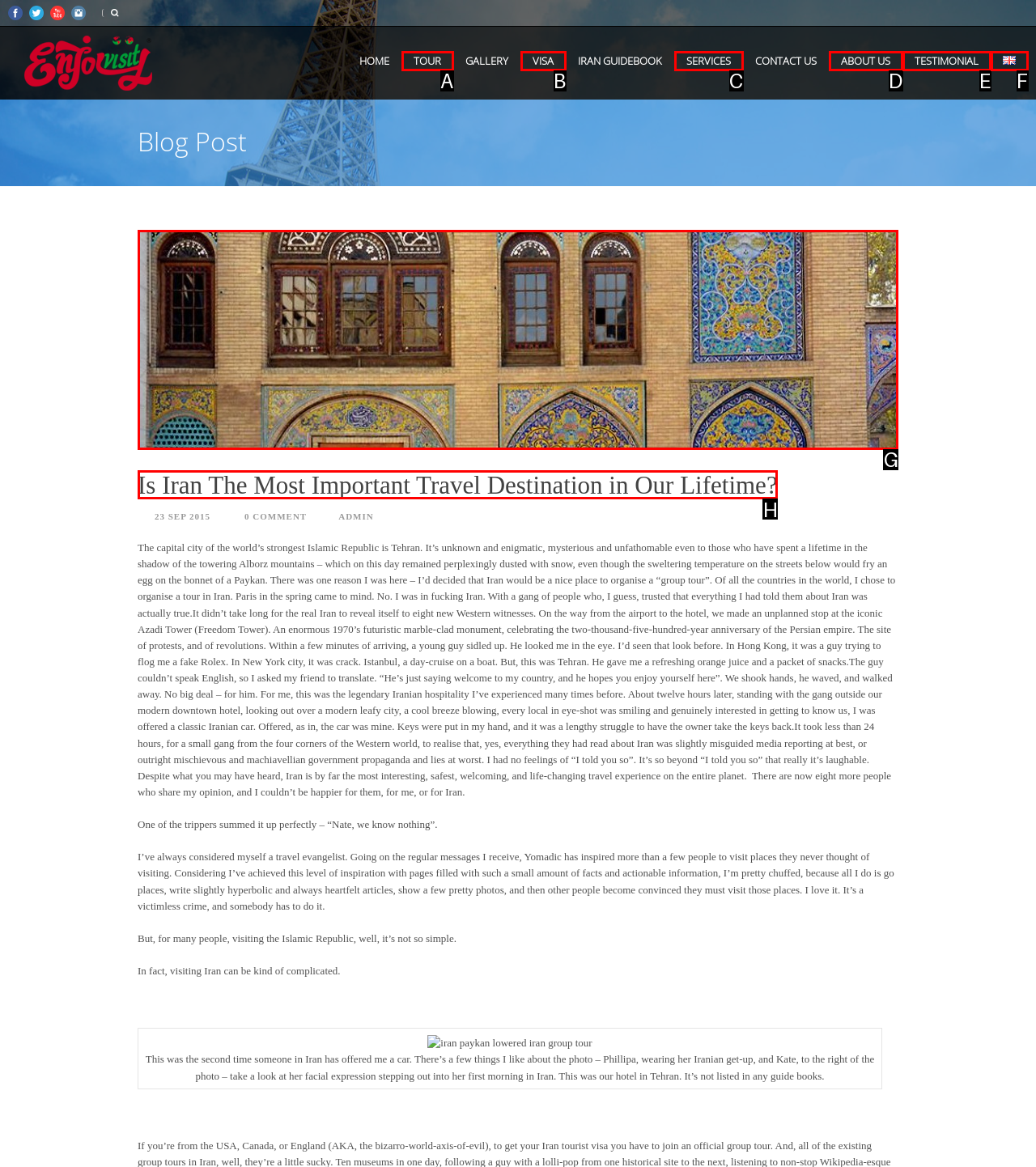Pick the right letter to click to achieve the task: Click the link to read the blog post
Answer with the letter of the correct option directly.

G